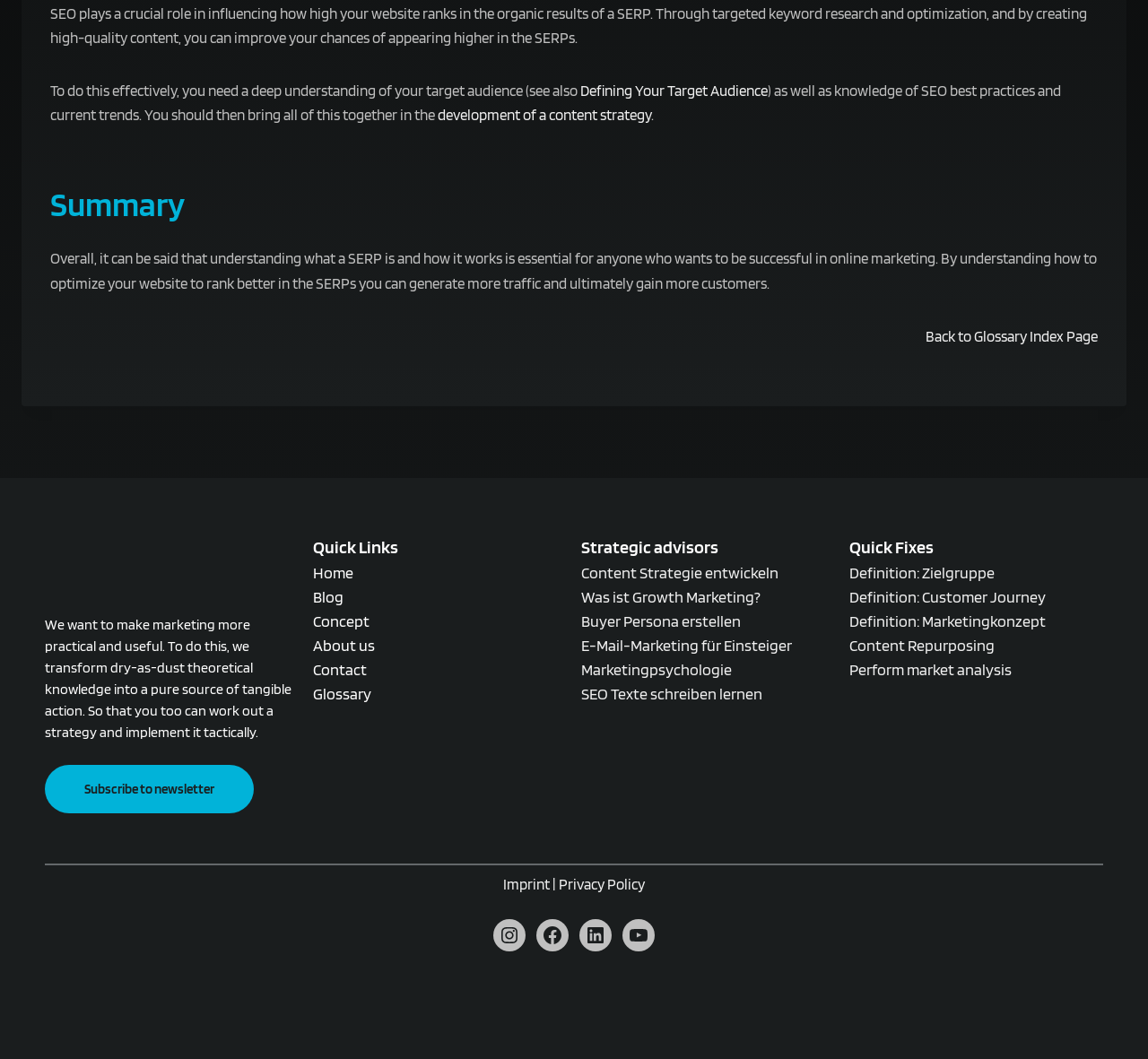What is the purpose of the 'Quick Links' section?
Please answer the question with a detailed and comprehensive explanation.

The 'Quick Links' section appears to be a navigation menu that provides easy access to other pages on the website, including the home page, blog, concept, about us, contact, and glossary pages. This section is likely intended to help users quickly find and access other relevant information on the website.